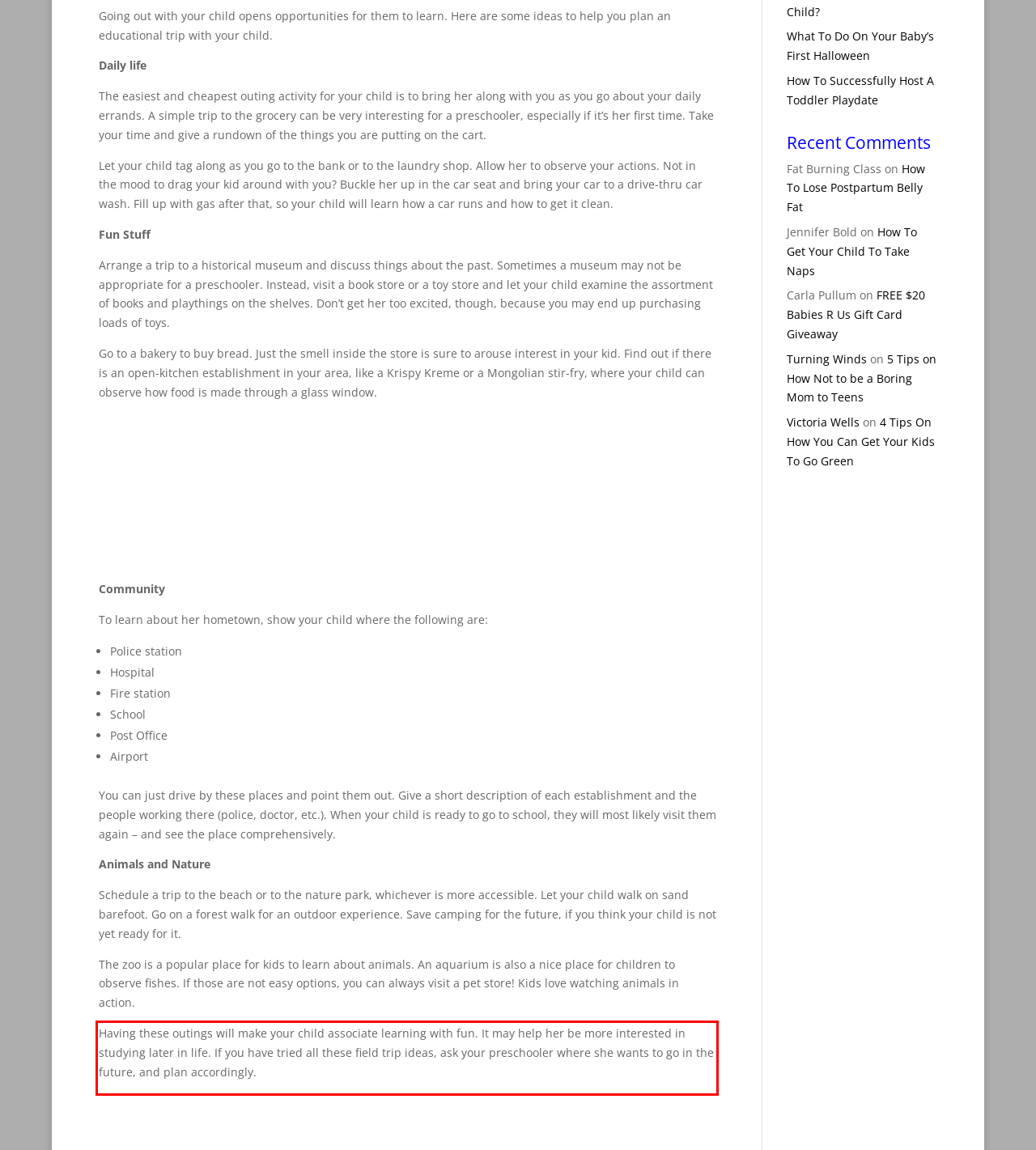Identify the text inside the red bounding box on the provided webpage screenshot by performing OCR.

Having these outings will make your child associate learning with fun. It may help her be more interested in studying later in life. If you have tried all these field trip ideas, ask your preschooler where she wants to go in the future, and plan accordingly.